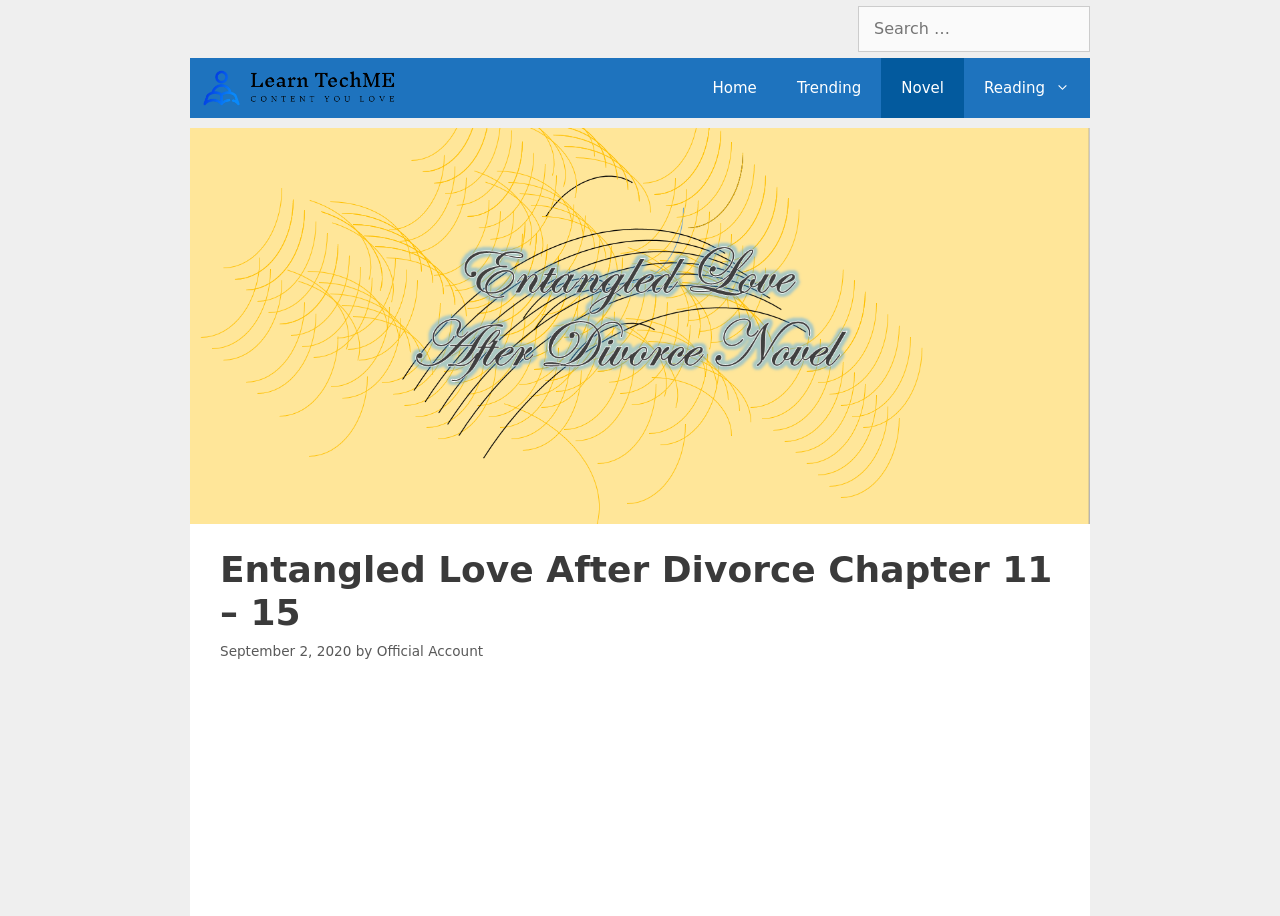Determine the bounding box coordinates of the clickable element to achieve the following action: 'visit Official Account'. Provide the coordinates as four float values between 0 and 1, formatted as [left, top, right, bottom].

[0.294, 0.702, 0.377, 0.72]